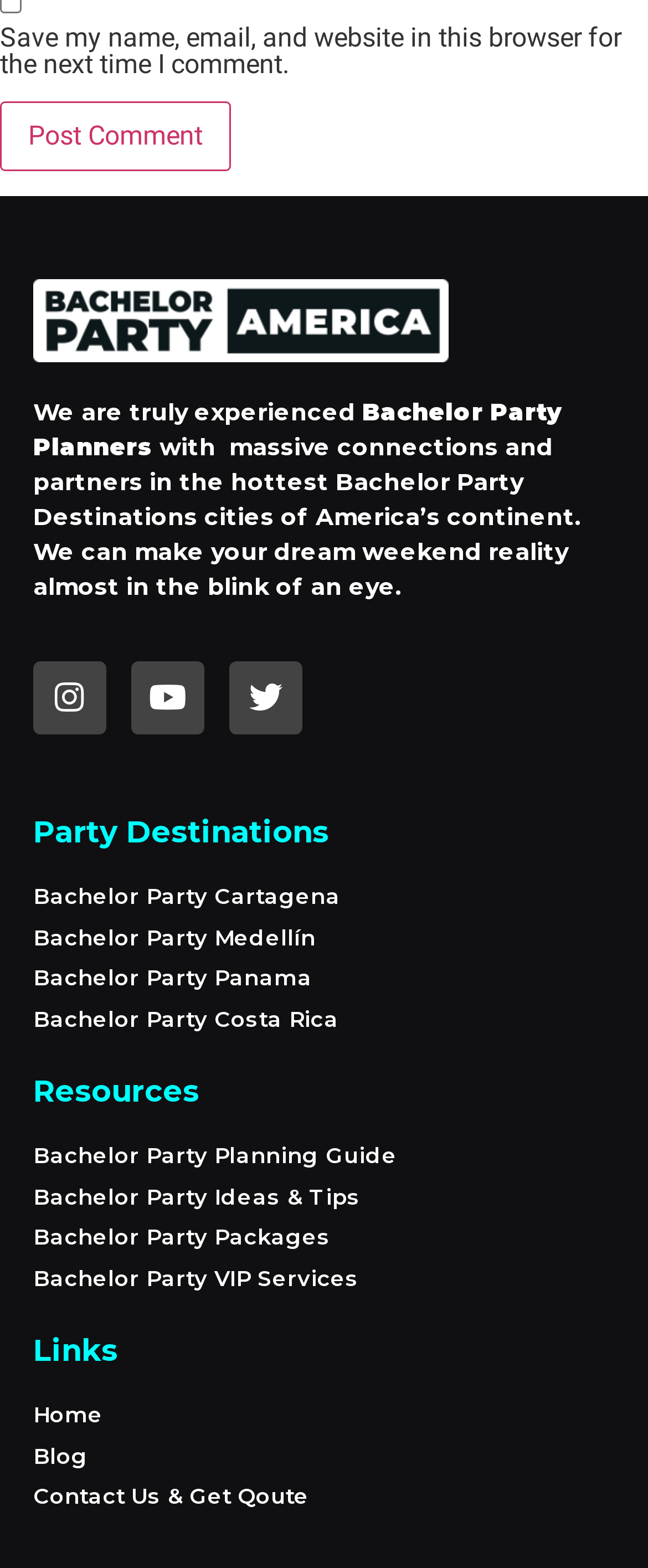Determine the bounding box coordinates for the element that should be clicked to follow this instruction: "Read the 'Bachelor Party Planning Guide'". The coordinates should be given as four float numbers between 0 and 1, in the format [left, top, right, bottom].

[0.051, 0.727, 0.949, 0.748]